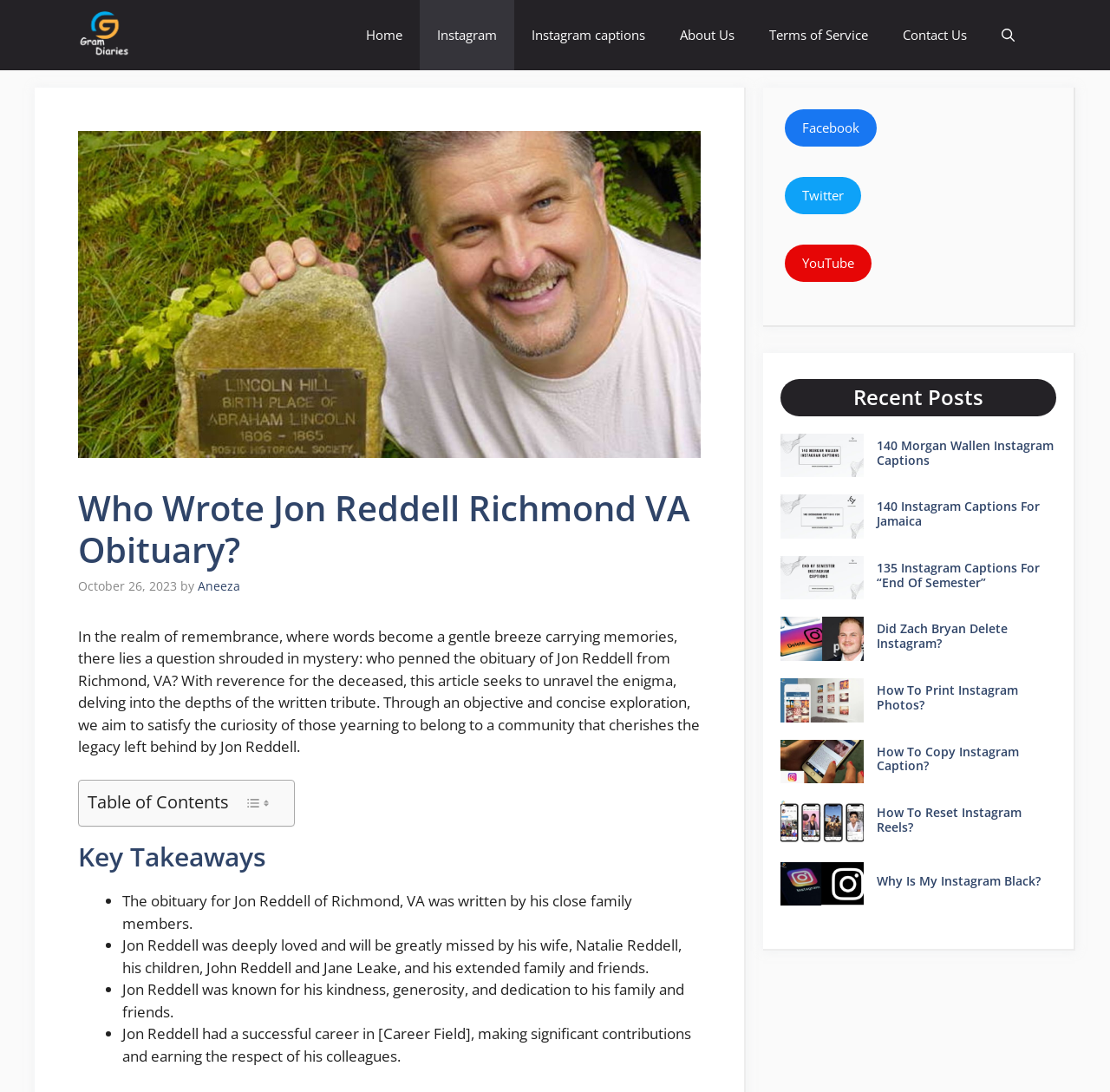Examine the image and give a thorough answer to the following question:
How many recent posts are listed?

The recent posts are listed at the bottom of the webpage, and there are 8 posts listed, each with a heading and an image.